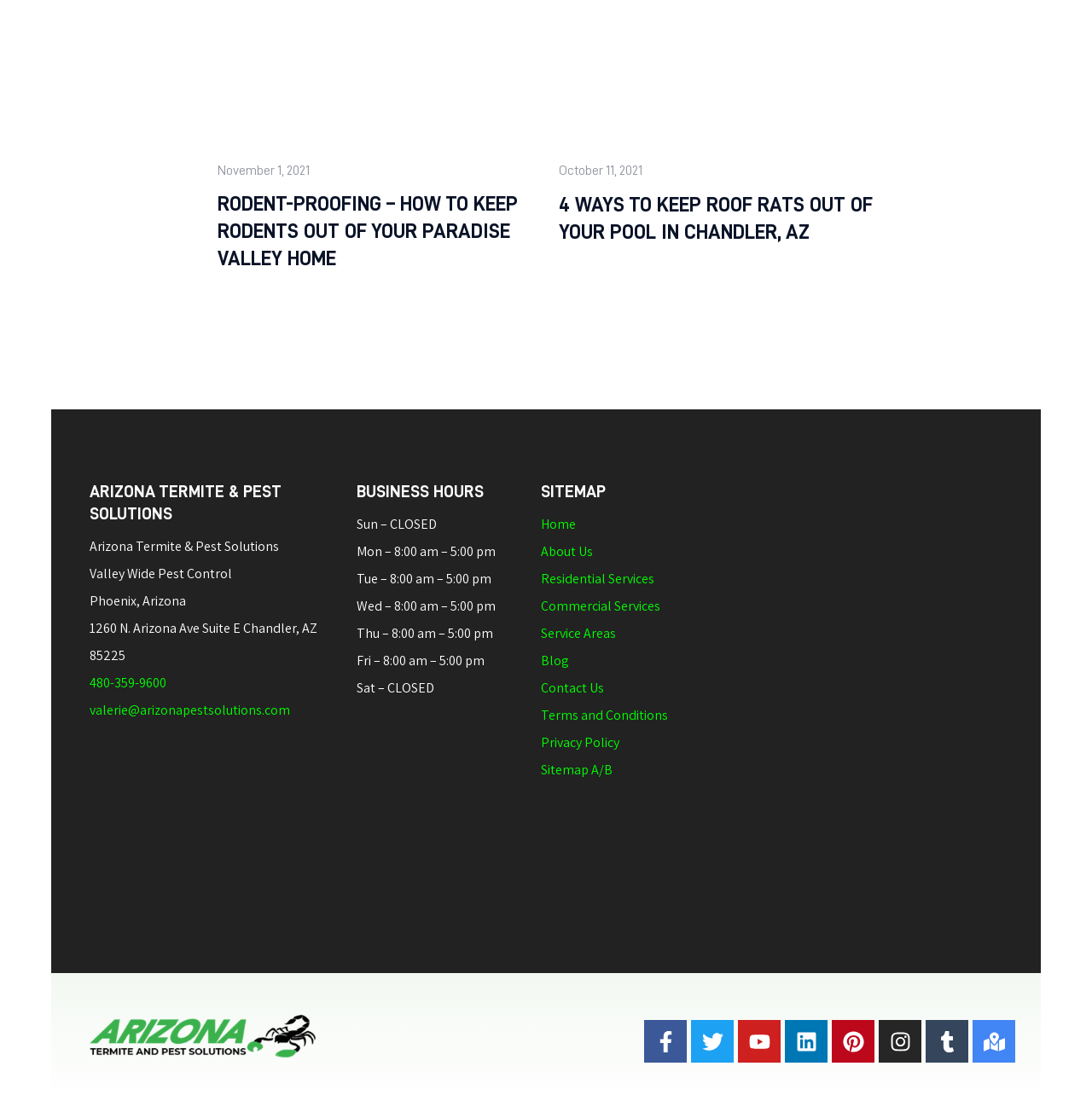Provide the bounding box coordinates of the HTML element described as: "Linkedin". The bounding box coordinates should be four float numbers between 0 and 1, i.e., [left, top, right, bottom].

[0.719, 0.926, 0.758, 0.965]